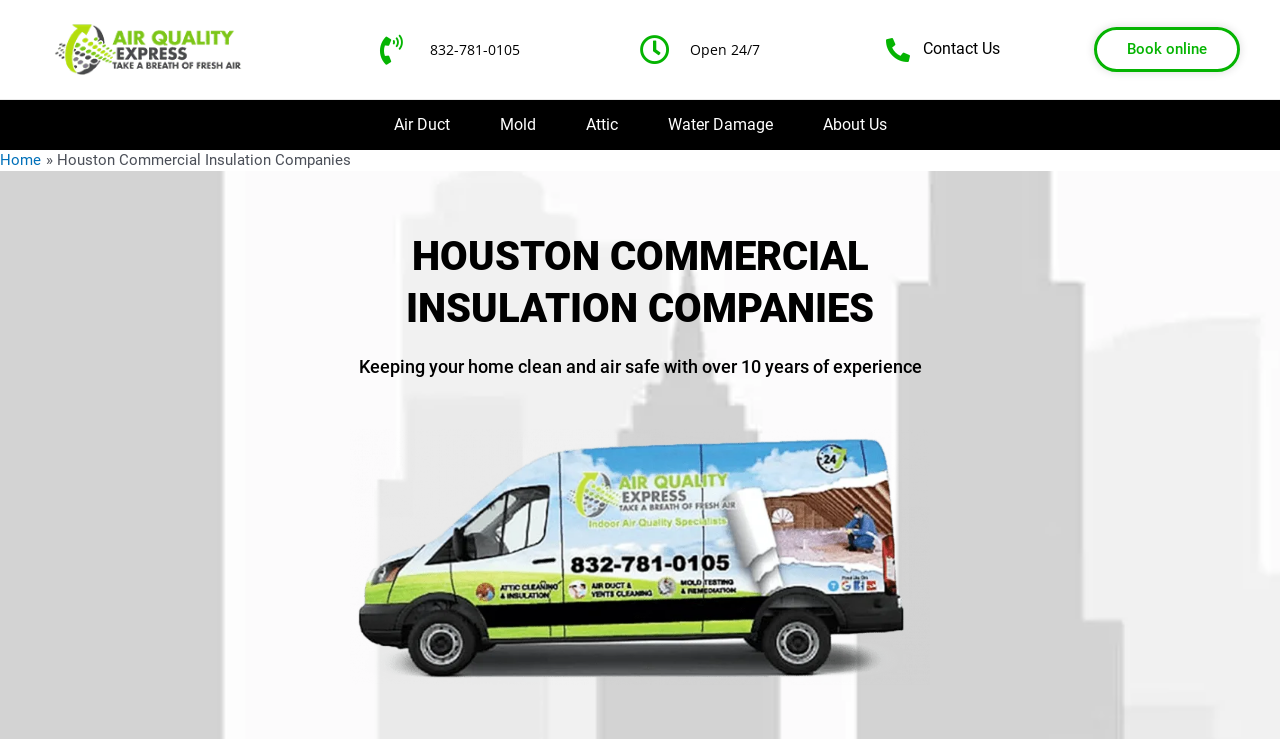Explain the webpage in detail.

The webpage is about Houston commercial insulation companies, specifically Air Quality Express. At the top left, there is a logo of Houston air duct cleaning, which is also a link. Next to it, on the right, is a phone number "832-781-0105" that is clickable. Below the logo, there is a text "Open 24/7" indicating the company's operating hours. 

On the top right, there are three links: "Contact Us", "Book online", and a few navigation links including "Air Duct", "Mold", "Attic", "Water Damage", and "About Us". The "About Us" link has a dropdown menu with a breadcrumb navigation that includes a "Home" link and a text "Houston Commercial Insulation Companies".

Below the top navigation, there is a main heading "HOUSTON COMMERCIAL INSULATION COMPANIES" followed by a subheading "Keeping your home clean and air safe with over 10 years of experience". Below the headings, there is a large image related to air duct cleaning in Houston, which takes up most of the page's content area.